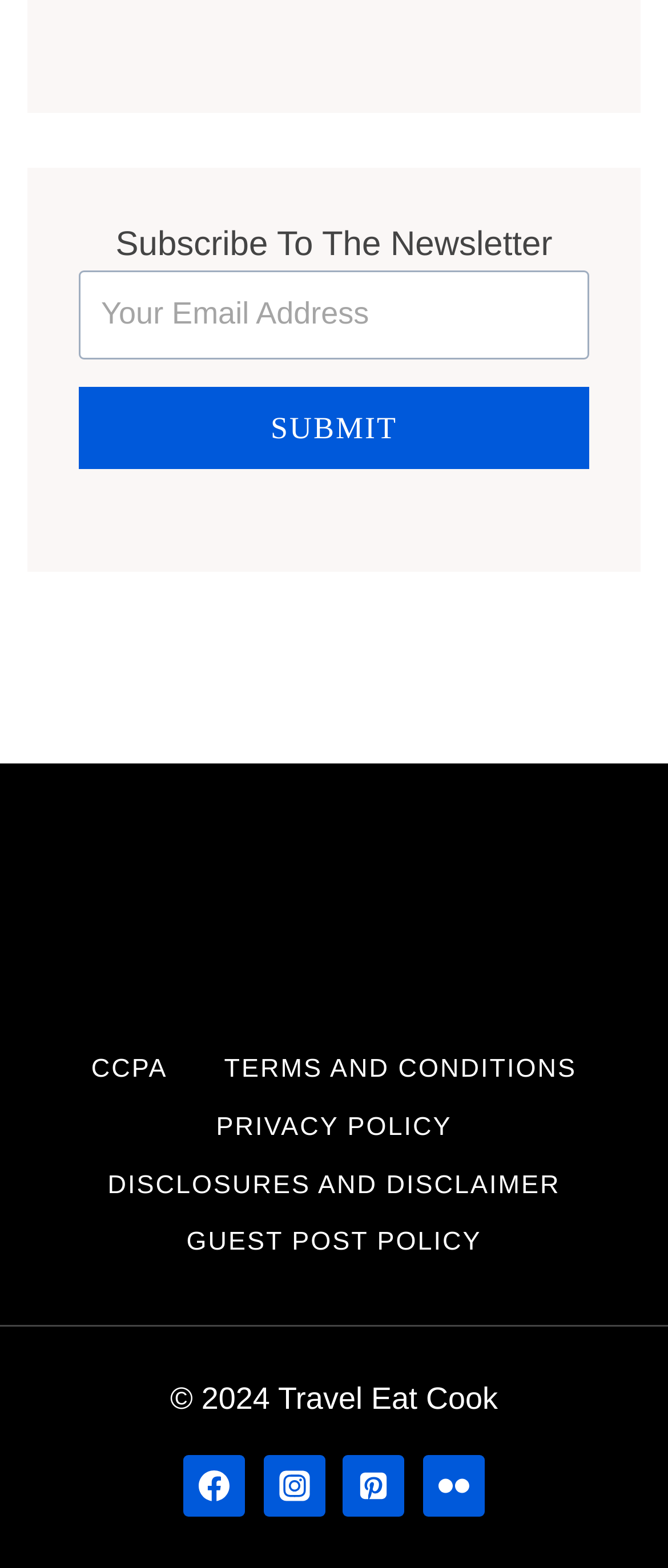Locate the bounding box coordinates of the area you need to click to fulfill this instruction: 'Subscribe to the newsletter'. The coordinates must be in the form of four float numbers ranging from 0 to 1: [left, top, right, bottom].

[0.118, 0.14, 0.882, 0.172]